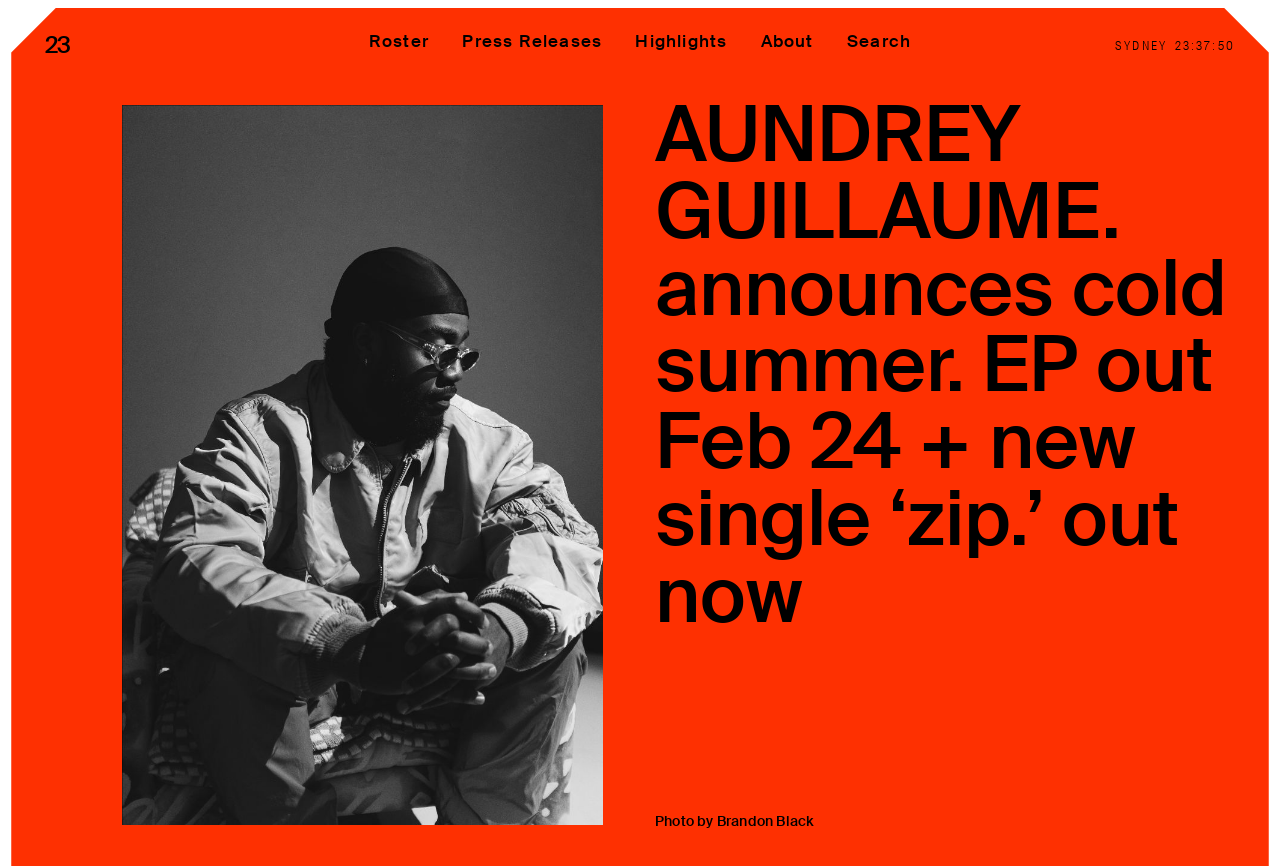What is the name of the new single?
Examine the webpage screenshot and provide an in-depth answer to the question.

The name of the new single can be found in the heading element, which is 'AUNDREY GUILLAUME. announces cold summer. EP out Feb 24 + new single ‘zip.’ out now'. The name of the new single is 'zip.'.